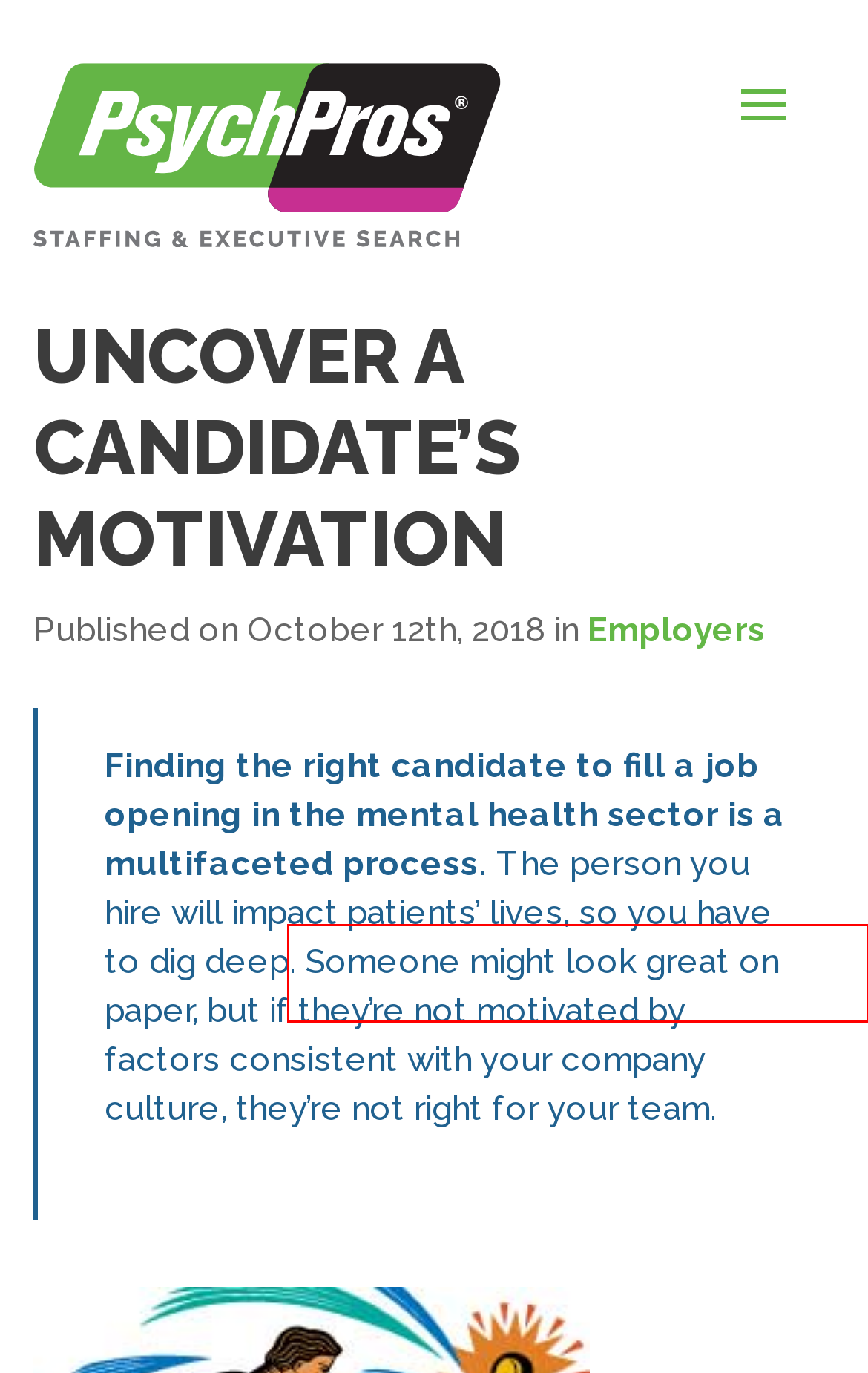Given a webpage screenshot featuring a red rectangle around a UI element, please determine the best description for the new webpage that appears after the element within the bounding box is clicked. The options are:
A. Request Staffing - Psych Pros
B. PsychPros Staffing & Executive Search
C. Timesheets / Payroll - Psych Pros
D. Employers Archives - Psych Pros
E. Contact Psychpros - Behavioral Health Staffing & Executive Search Firm
F. Employers - PsychPros - Behavioral Health Executive Search Firm
G. Mental Health and Behavioral Health Jobs > Job Seekers > PsychPros
H. PsychPros - Award-Winning National Behavioral Health Staffing and Executive Search Firm.

A